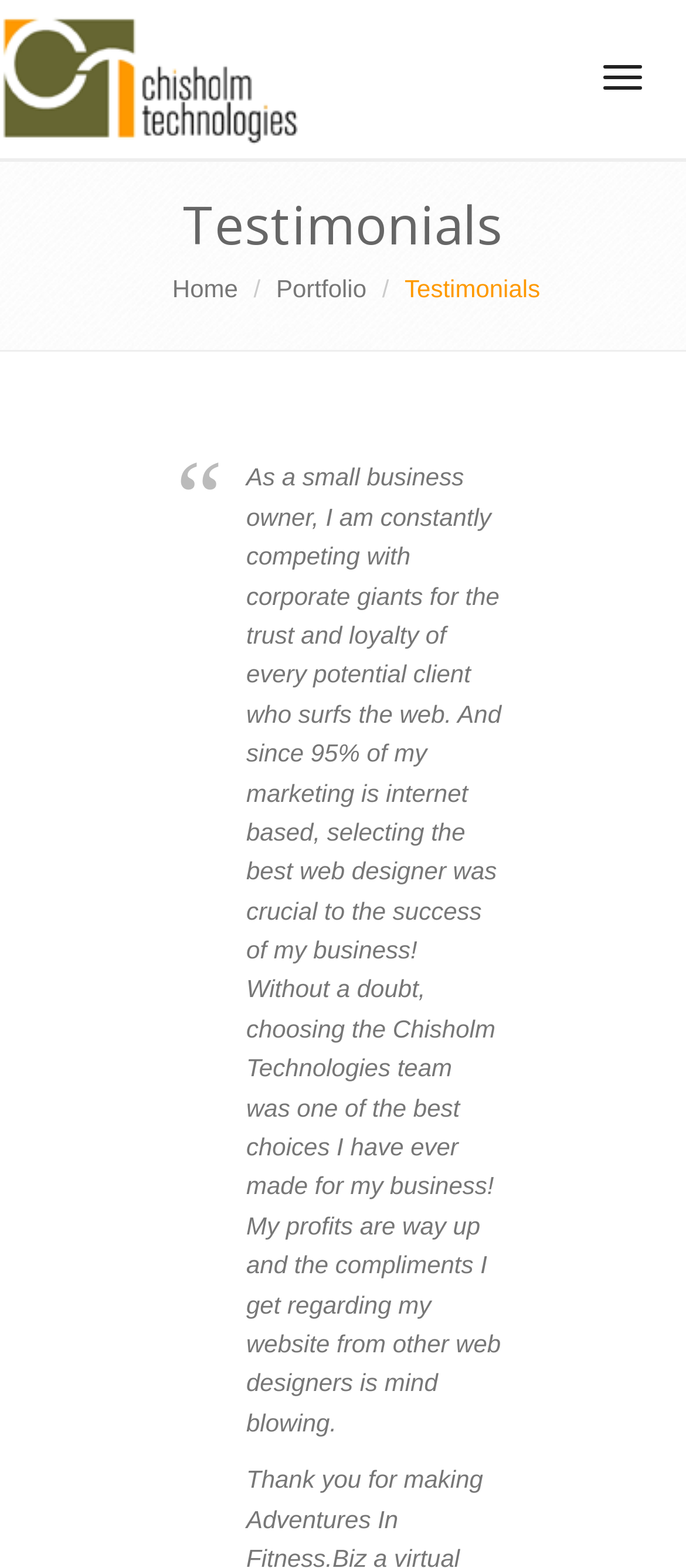Find the bounding box coordinates for the HTML element specified by: "Home".

[0.251, 0.175, 0.347, 0.193]